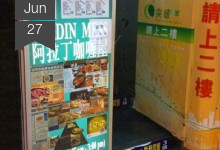What type of food culture is celebrated in the area? Analyze the screenshot and reply with just one word or a short phrase.

Street food